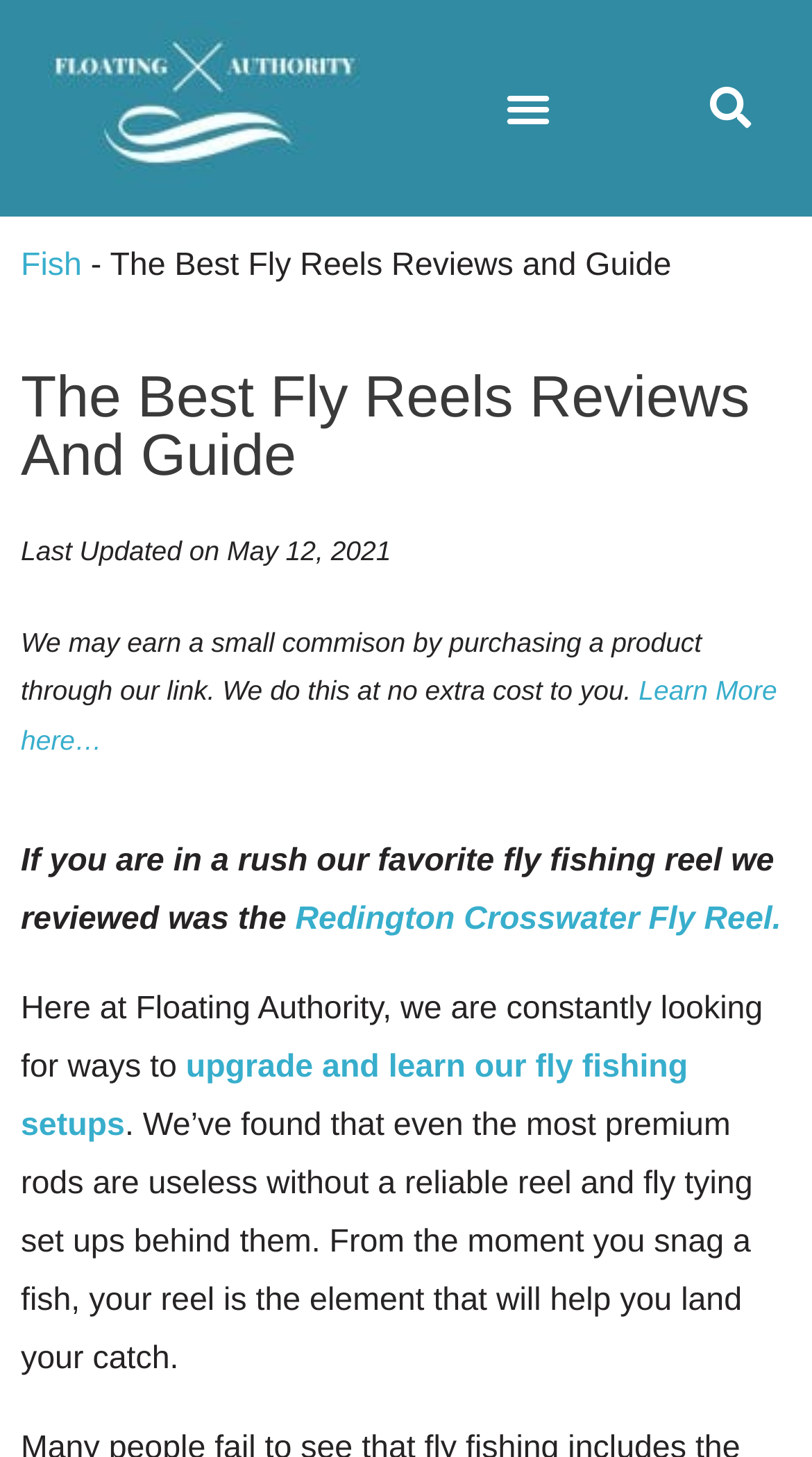When was the webpage last updated?
Please respond to the question with as much detail as possible.

I found the answer by looking at the text that says 'Last Updated on' and then it shows the date 'May 12, 2021'.